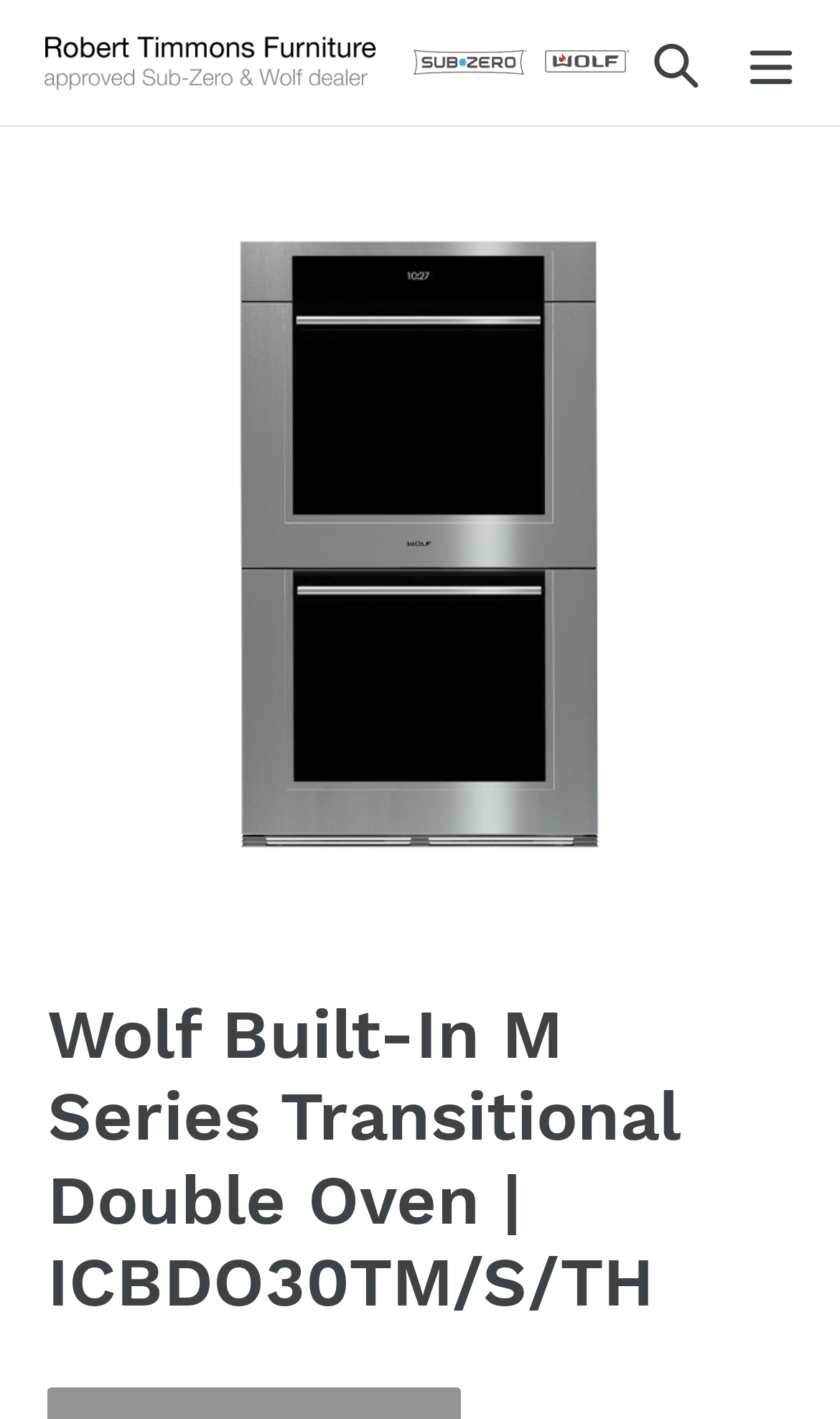Provide the bounding box coordinates for the UI element that is described as: "alt="RTF Sub-Zero &amp; Wolf"".

[0.051, 0.023, 0.492, 0.065]